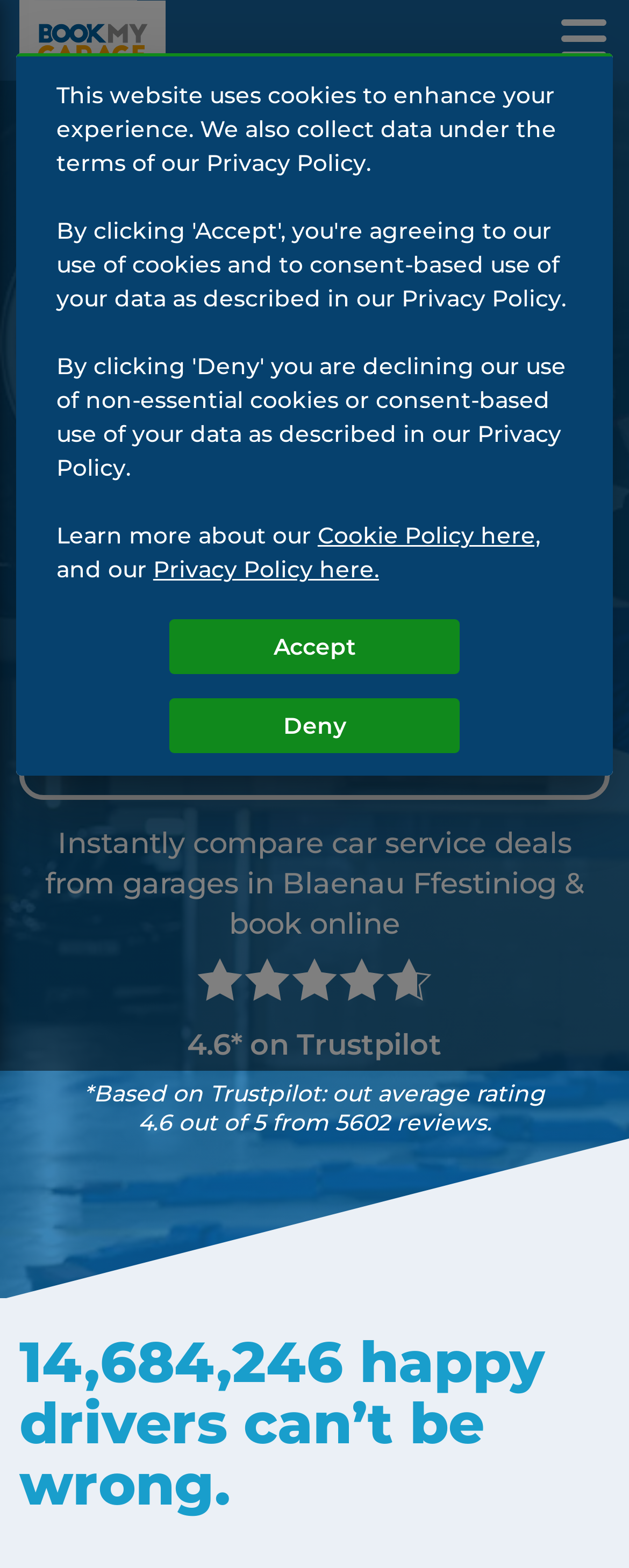Look at the image and give a detailed response to the following question: What is the rating on Trustpilot?

I found the rating on Trustpilot by looking at the static text elements on the webpage. Specifically, I found the text '4.6' followed by '* on Trustpilot' which indicates the rating.